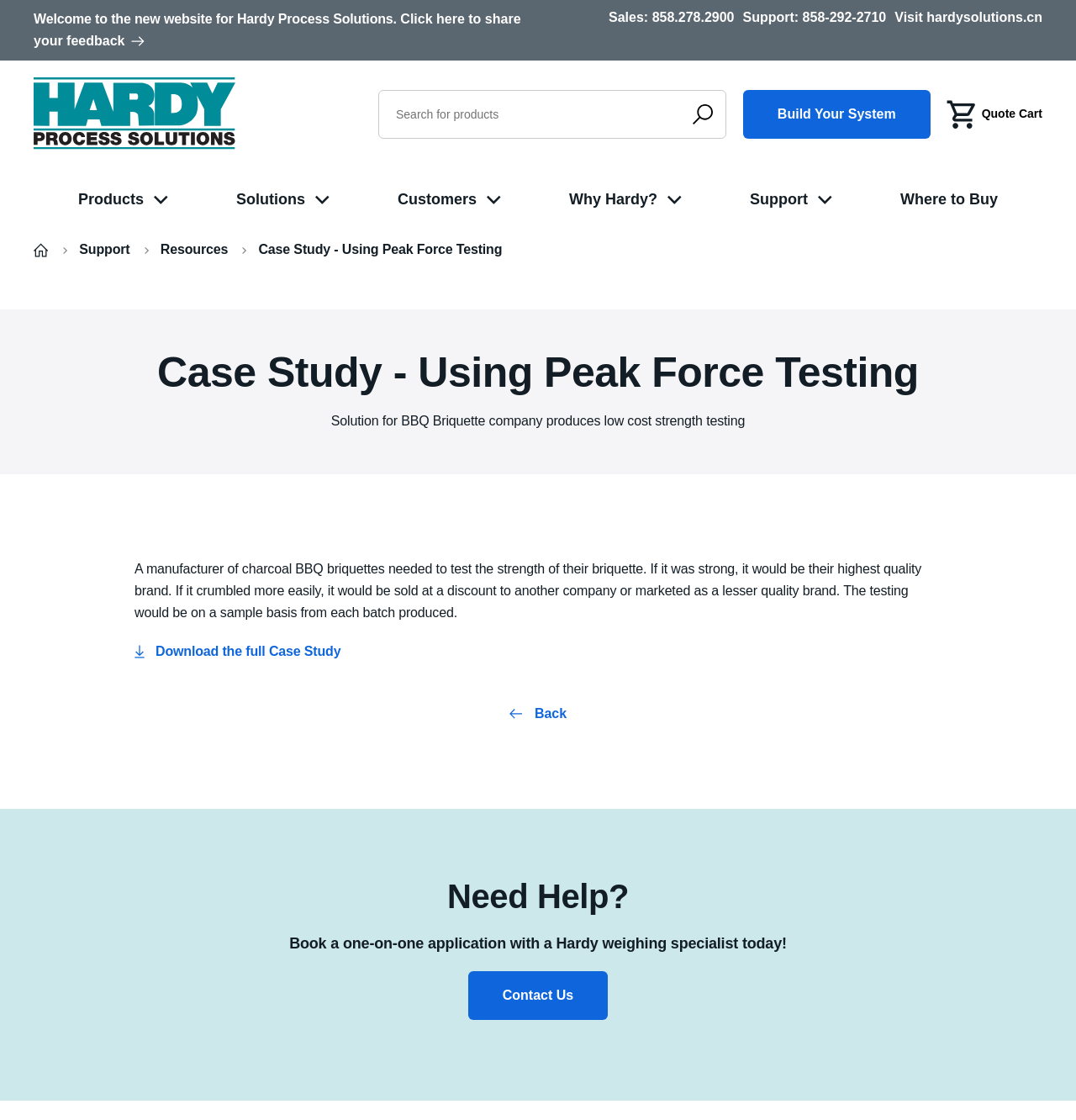Point out the bounding box coordinates of the section to click in order to follow this instruction: "Search for products".

[0.352, 0.08, 0.675, 0.124]